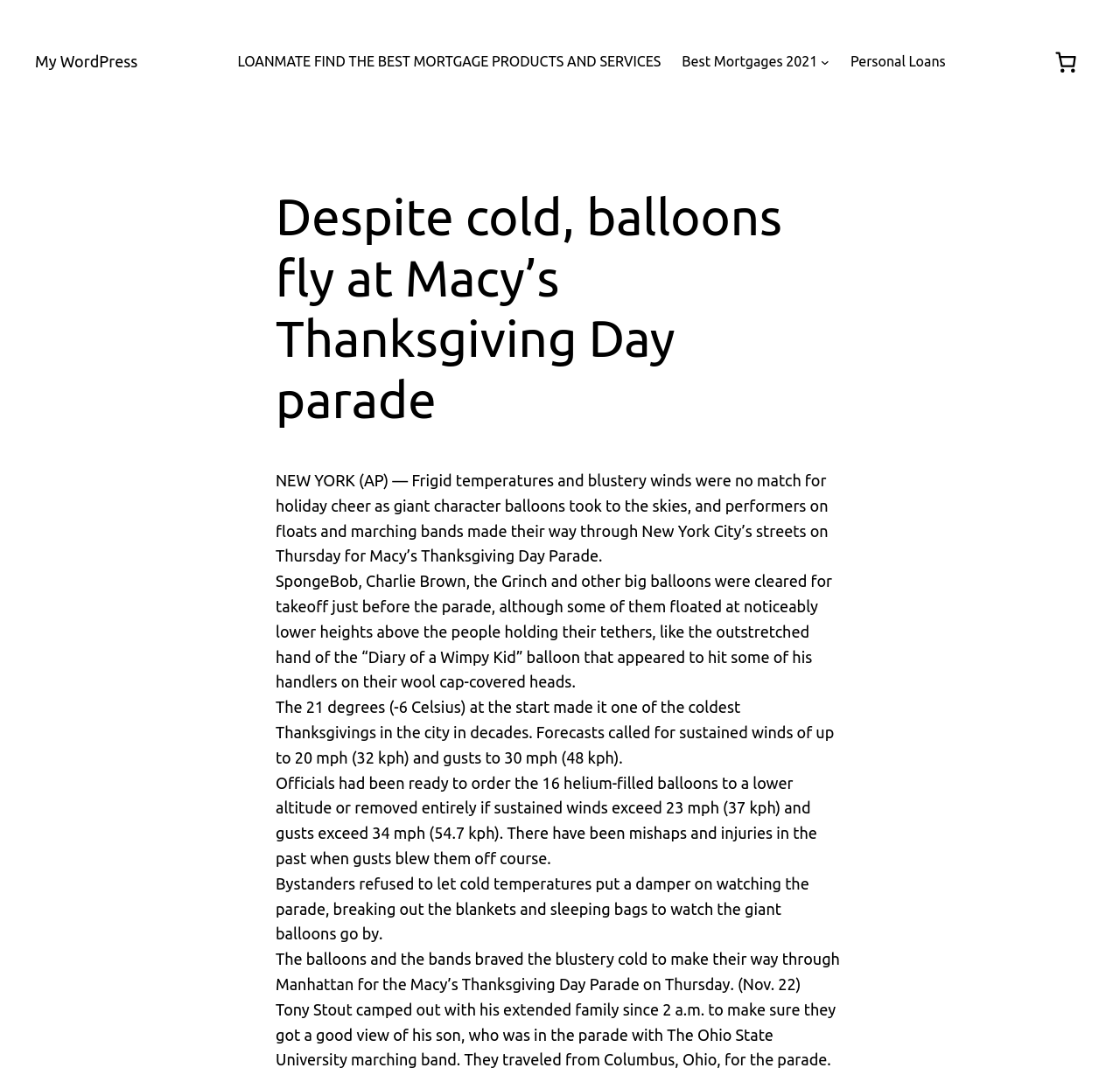Carefully examine the image and provide an in-depth answer to the question: How many links are in the top navigation bar?

I counted the links in the top navigation bar, which are 'My WordPress', 'LOANMATE FIND THE BEST MORTGAGE PRODUCTS AND SERVICES', and 'Best Mortgages 2021'. There are three links in total.